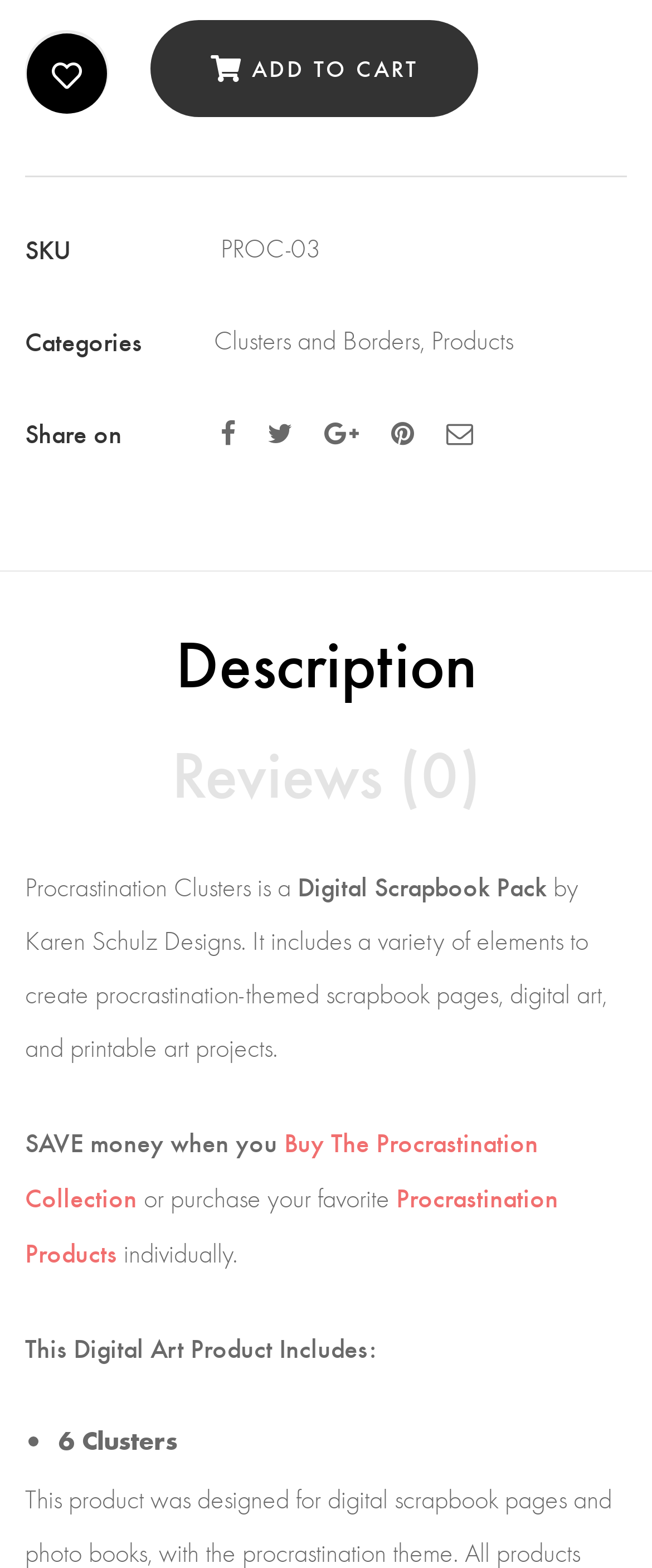Kindly determine the bounding box coordinates for the area that needs to be clicked to execute this instruction: "Add to cart".

[0.231, 0.013, 0.733, 0.075]